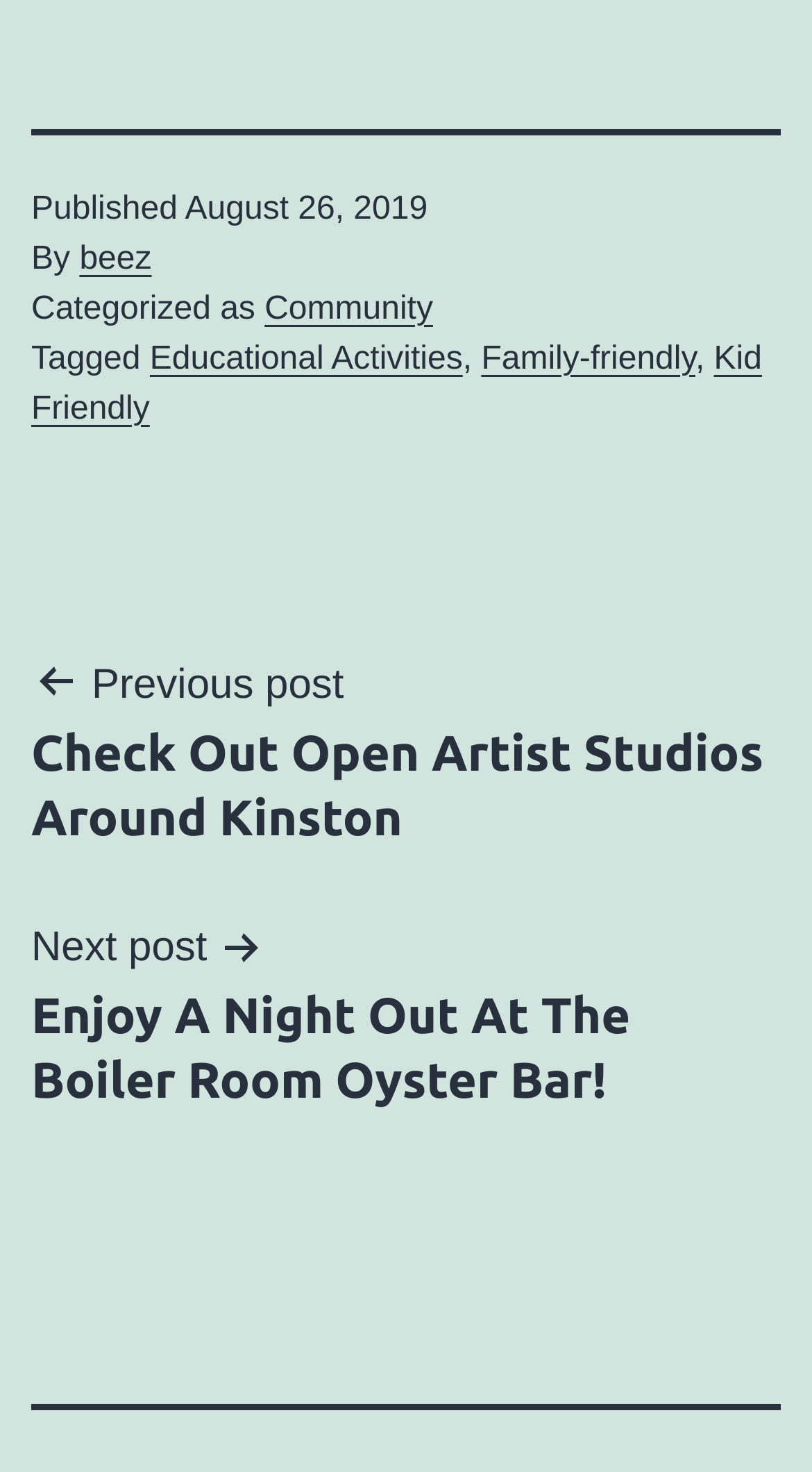Give the bounding box coordinates for the element described as: "Educational Activities".

[0.184, 0.231, 0.57, 0.255]